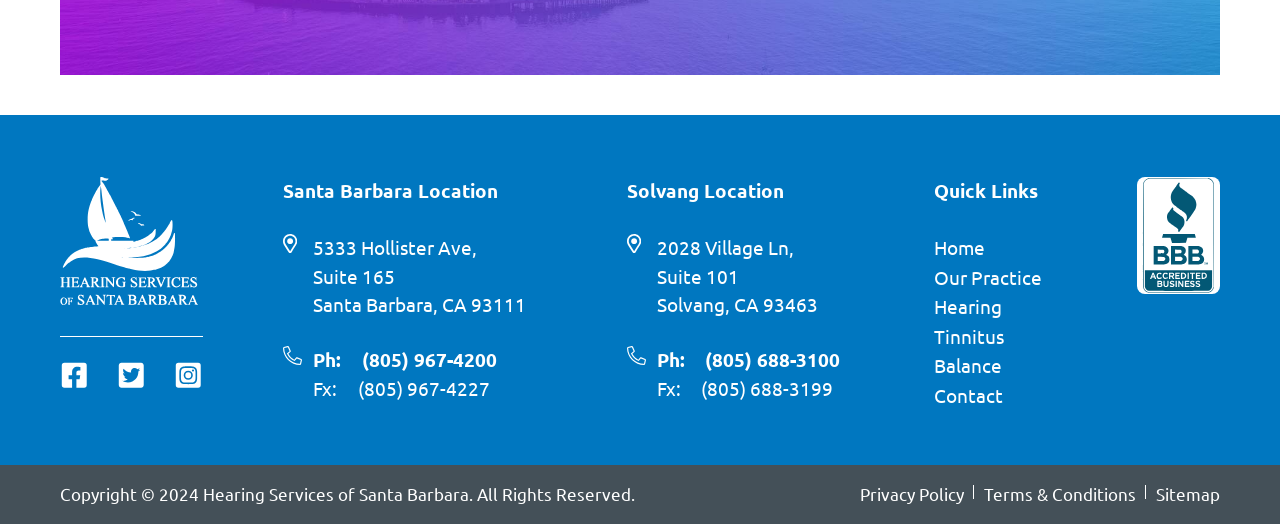What is the name of the company? From the image, respond with a single word or brief phrase.

Hearing Services of Santa Barbara